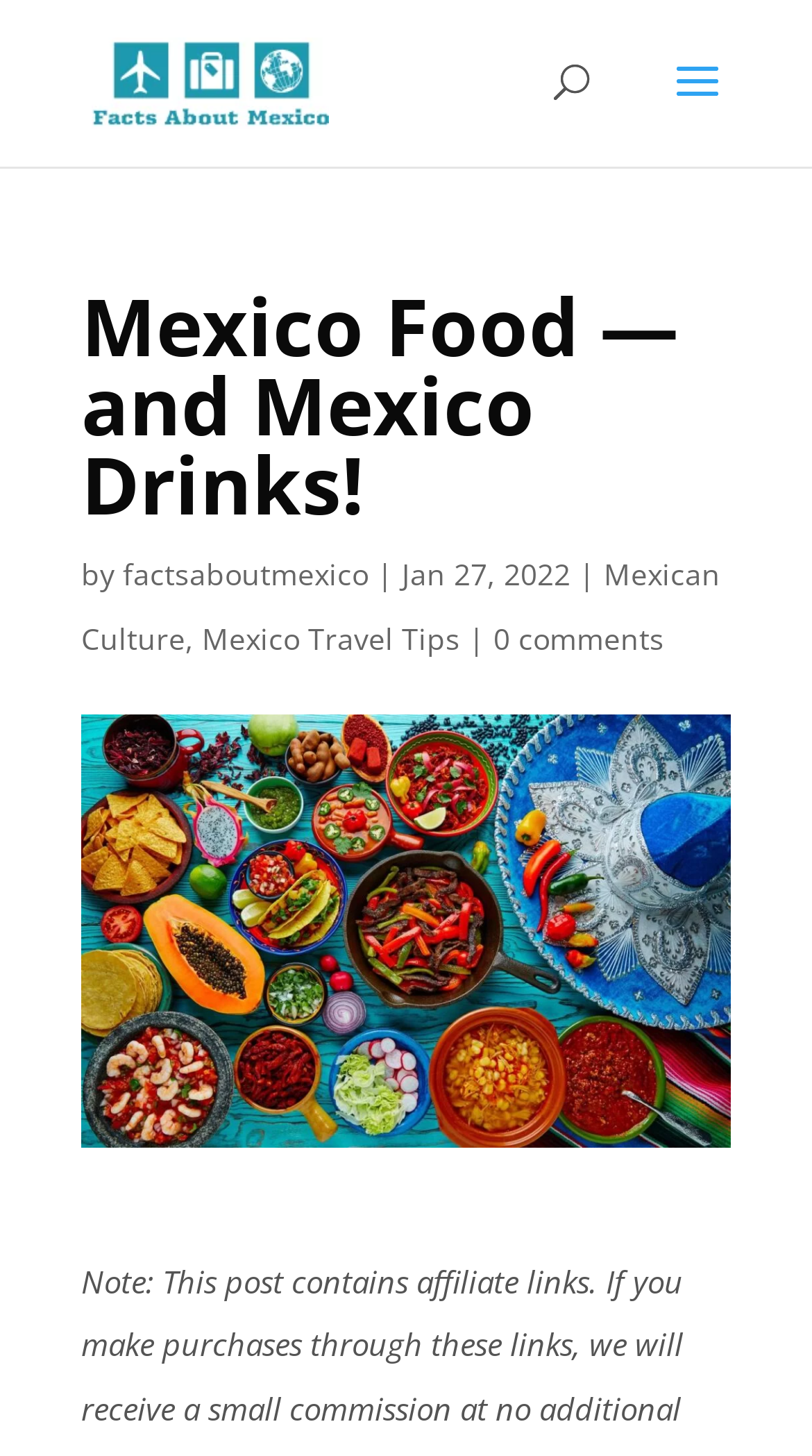How many comments does the article have?
Using the image provided, answer with just one word or phrase.

0 comments